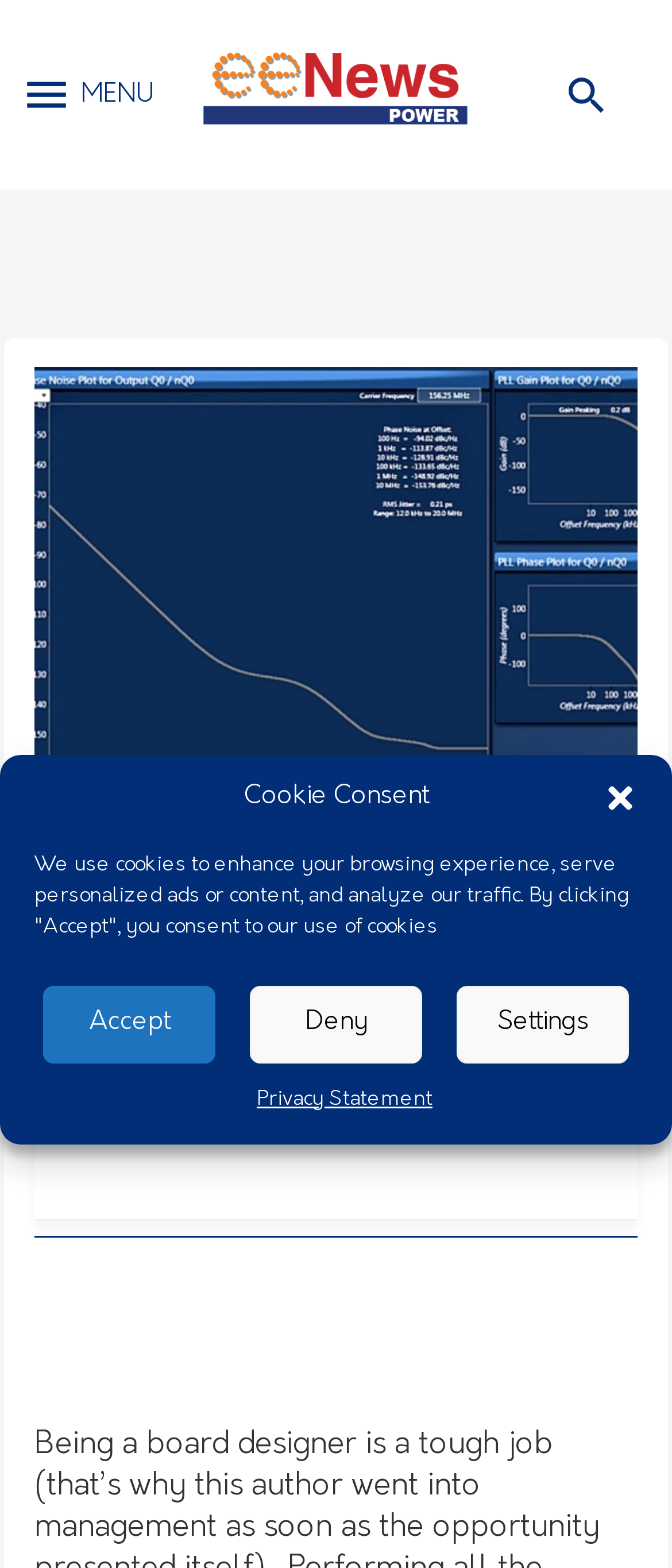Answer the question below with a single word or a brief phrase: 
What is the topic of this article?

high-performance timing